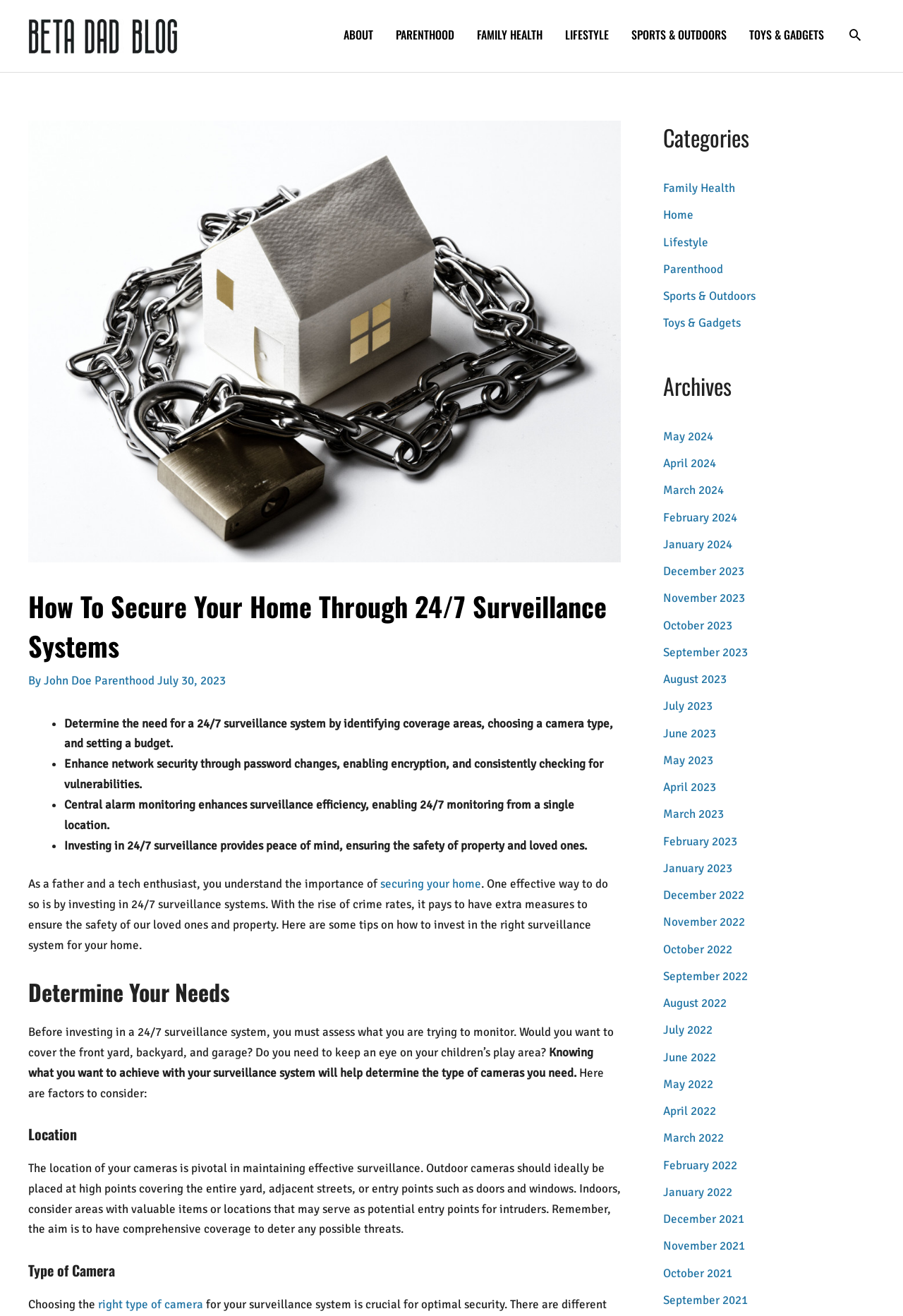Find the bounding box coordinates of the element to click in order to complete this instruction: "Click the 'ABOUT' link". The bounding box coordinates must be four float numbers between 0 and 1, denoted as [left, top, right, bottom].

[0.368, 0.009, 0.426, 0.043]